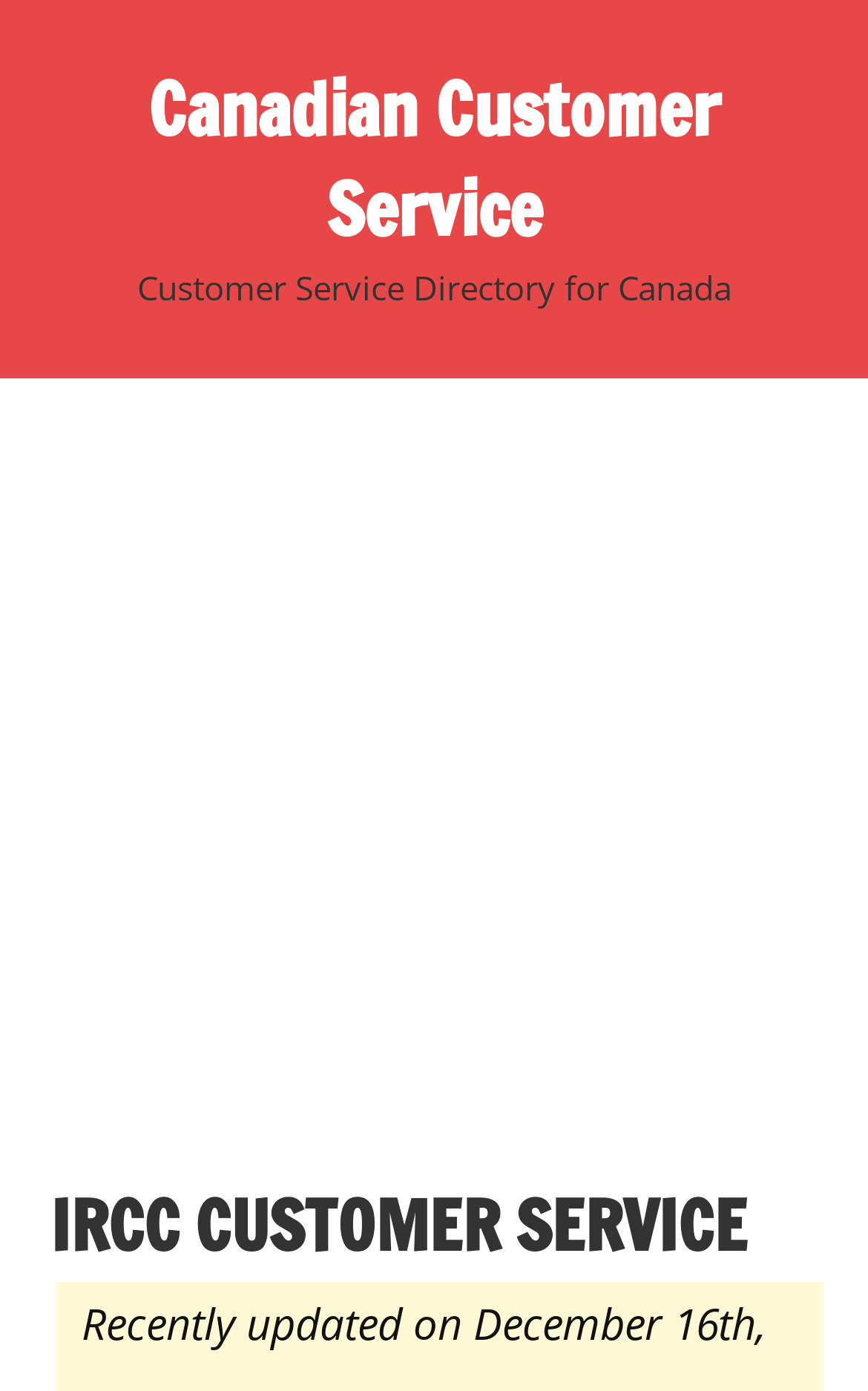Given the element description Canadian Customer Service, predict the bounding box coordinates for the UI element in the webpage screenshot. The format should be (top-left x, top-left y, bottom-right x, bottom-right y), and the values should be between 0 and 1.

[0.171, 0.042, 0.829, 0.187]